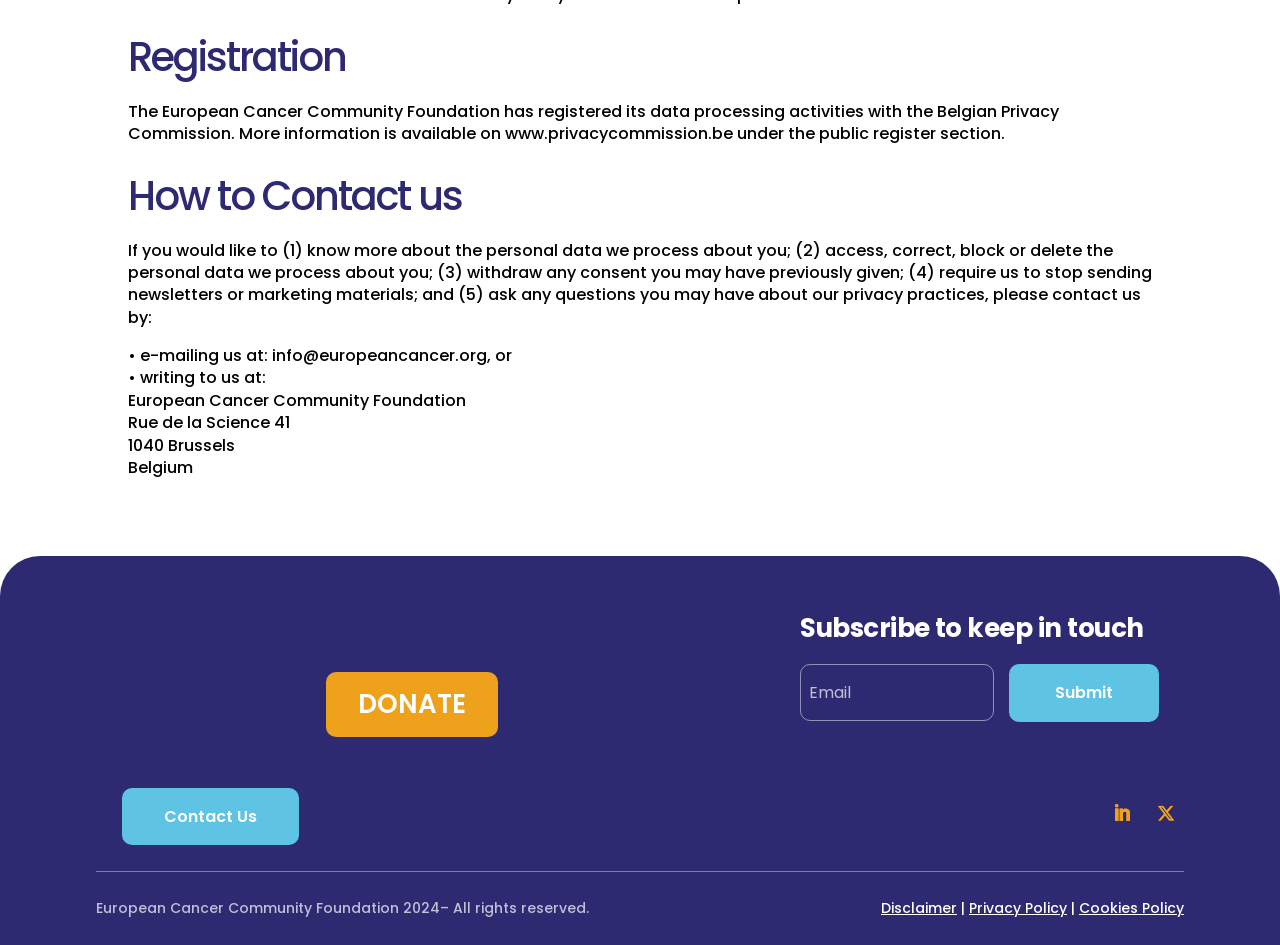Using the image as a reference, answer the following question in as much detail as possible:
How many links are in the footer section?

I counted the links in the footer section, which includes 'Disclaimer', 'Privacy Policy', 'Cookies Policy', and two social media links, for a total of 5 links.